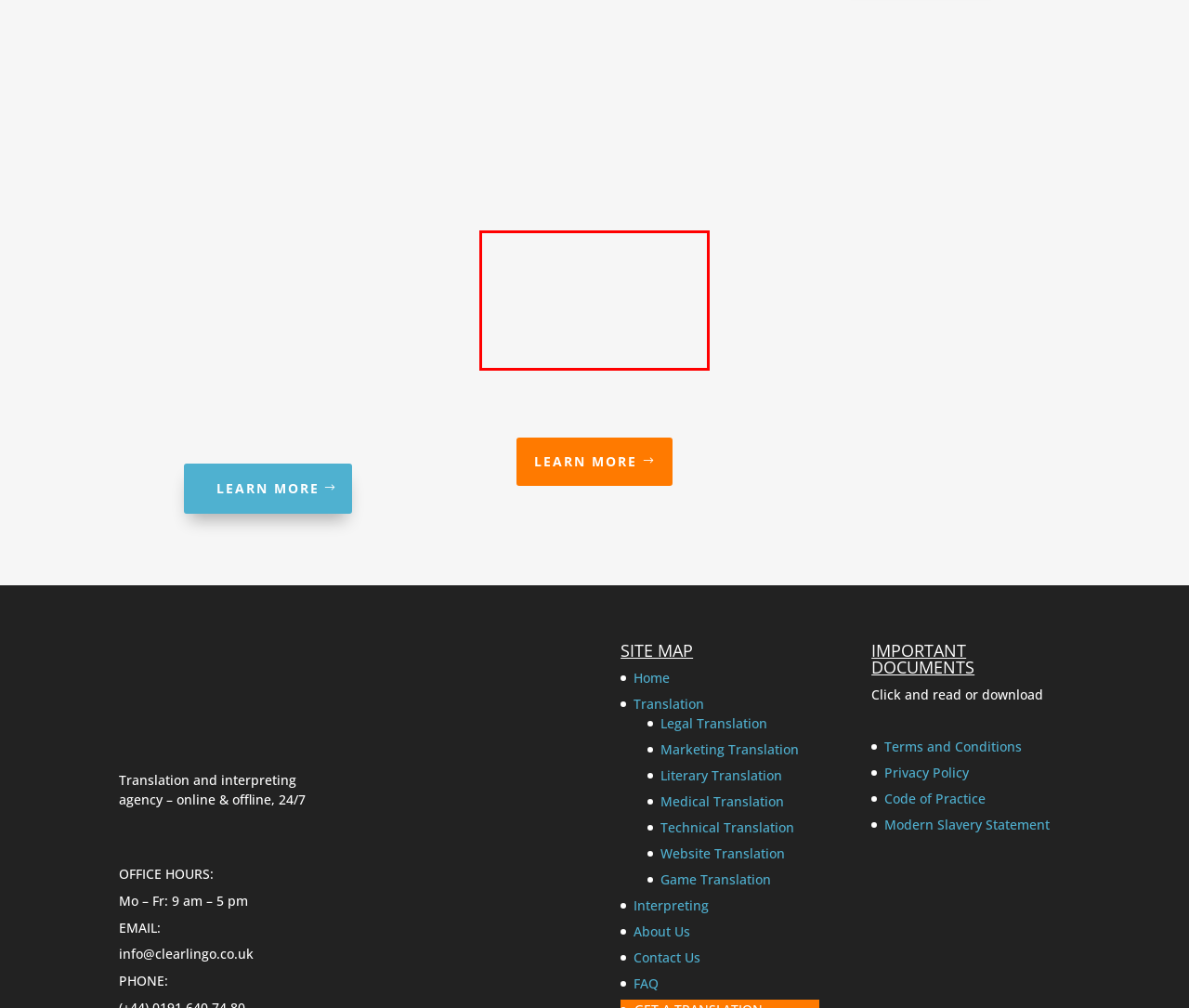You are provided with a screenshot of a webpage containing a red bounding box. Please extract the text enclosed by this red bounding box.

We provide also professional and friendly face-to-face and telephone interpreting services, in a variety of fields. Have a look at our offer.